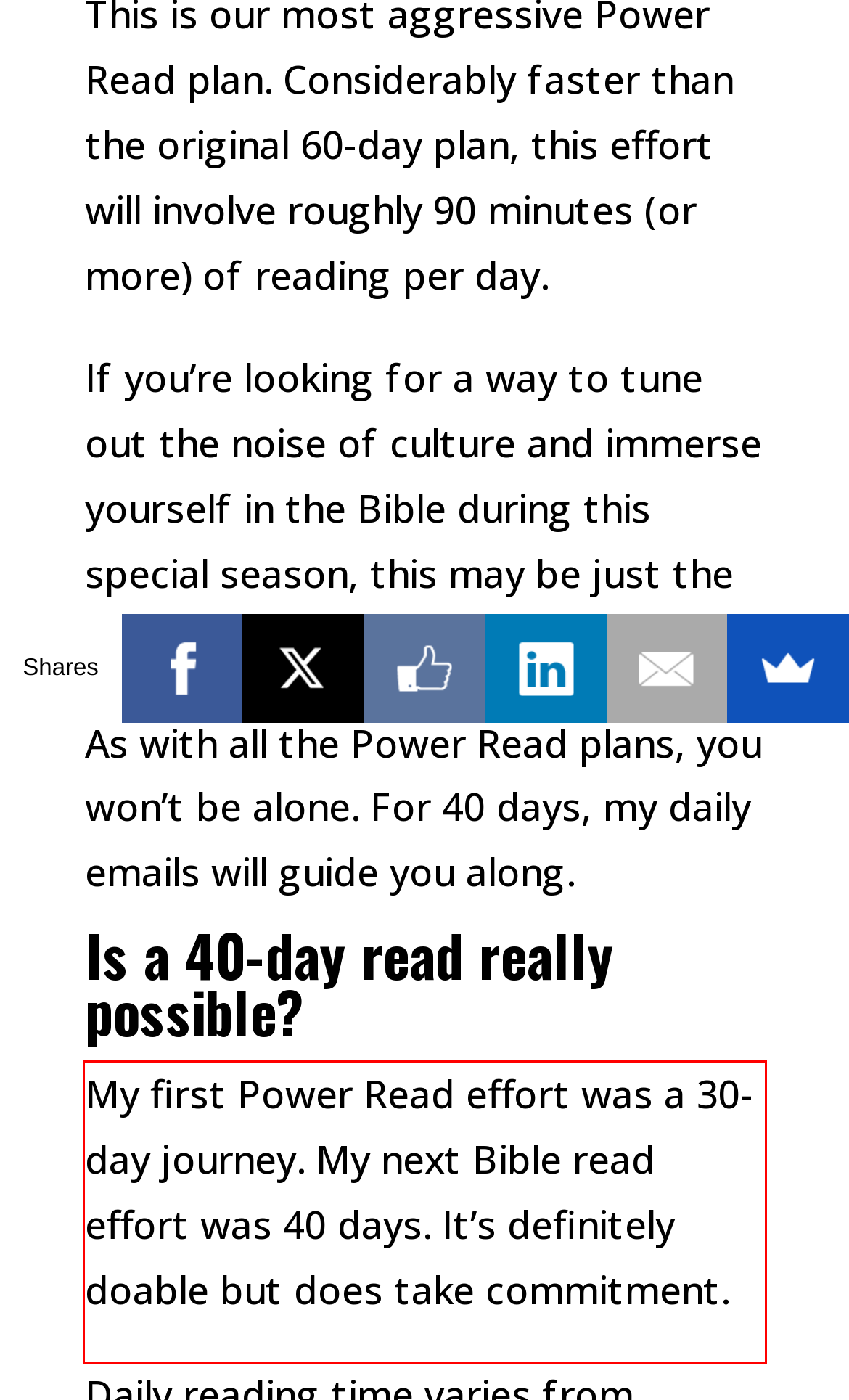You are provided with a screenshot of a webpage featuring a red rectangle bounding box. Extract the text content within this red bounding box using OCR.

My first Power Read effort was a 30-day journey. My next Bible read effort was 40 days. It’s definitely doable but does take commitment.